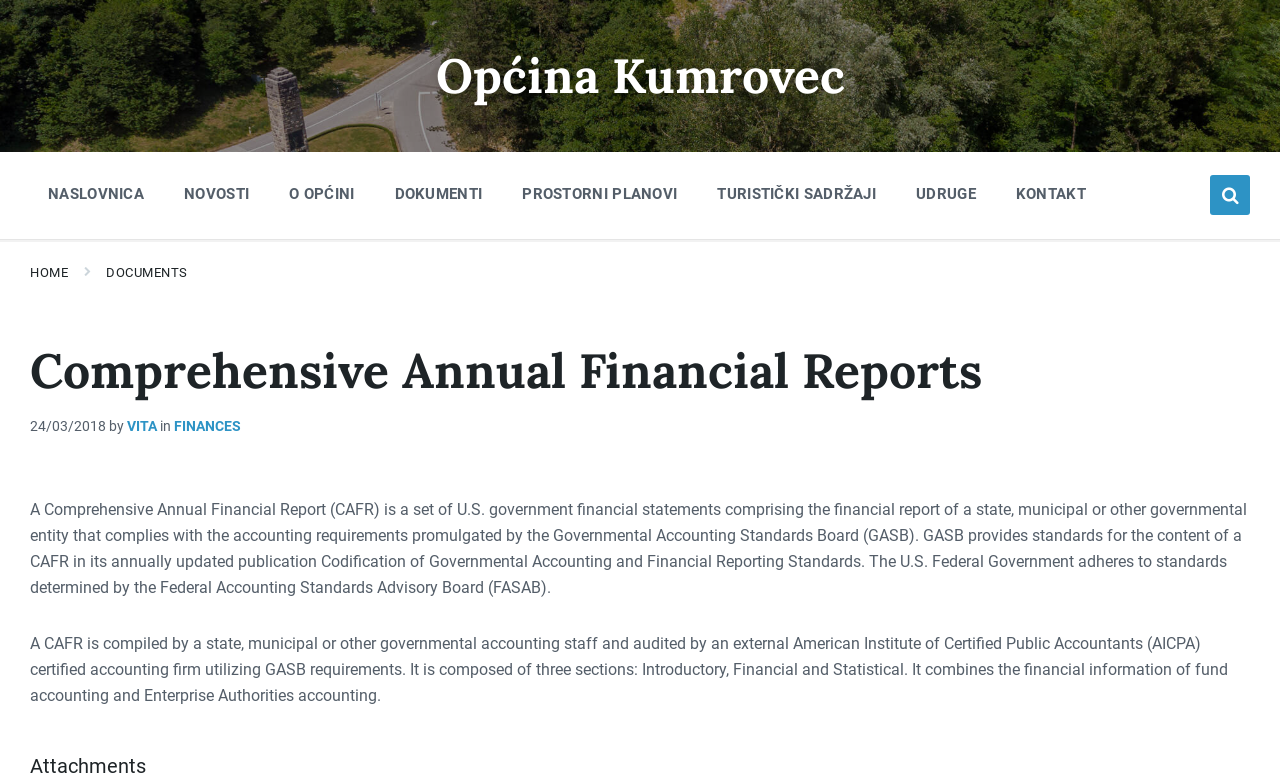Provide the bounding box coordinates for the area that should be clicked to complete the instruction: "Click on the Općina Kumrovec link".

[0.34, 0.058, 0.66, 0.136]